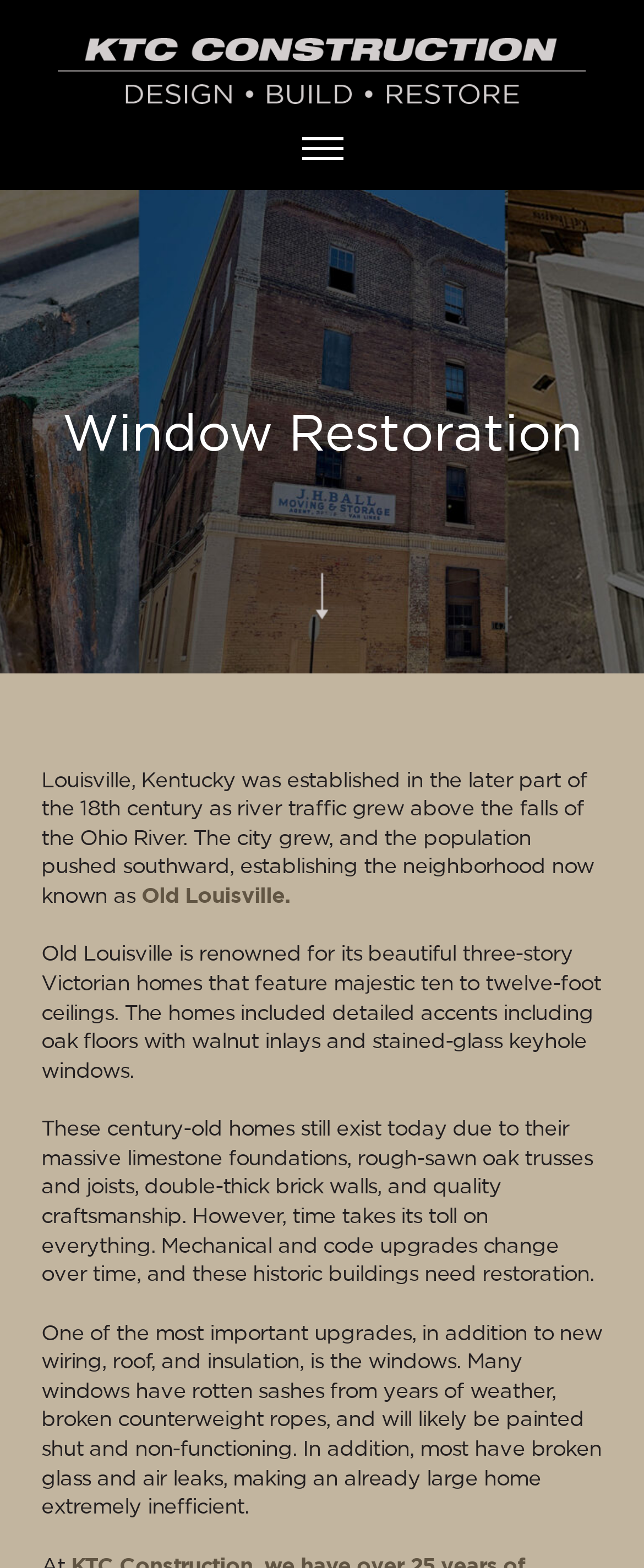Provide a single word or phrase answer to the question: 
What is the city being described?

Louisville